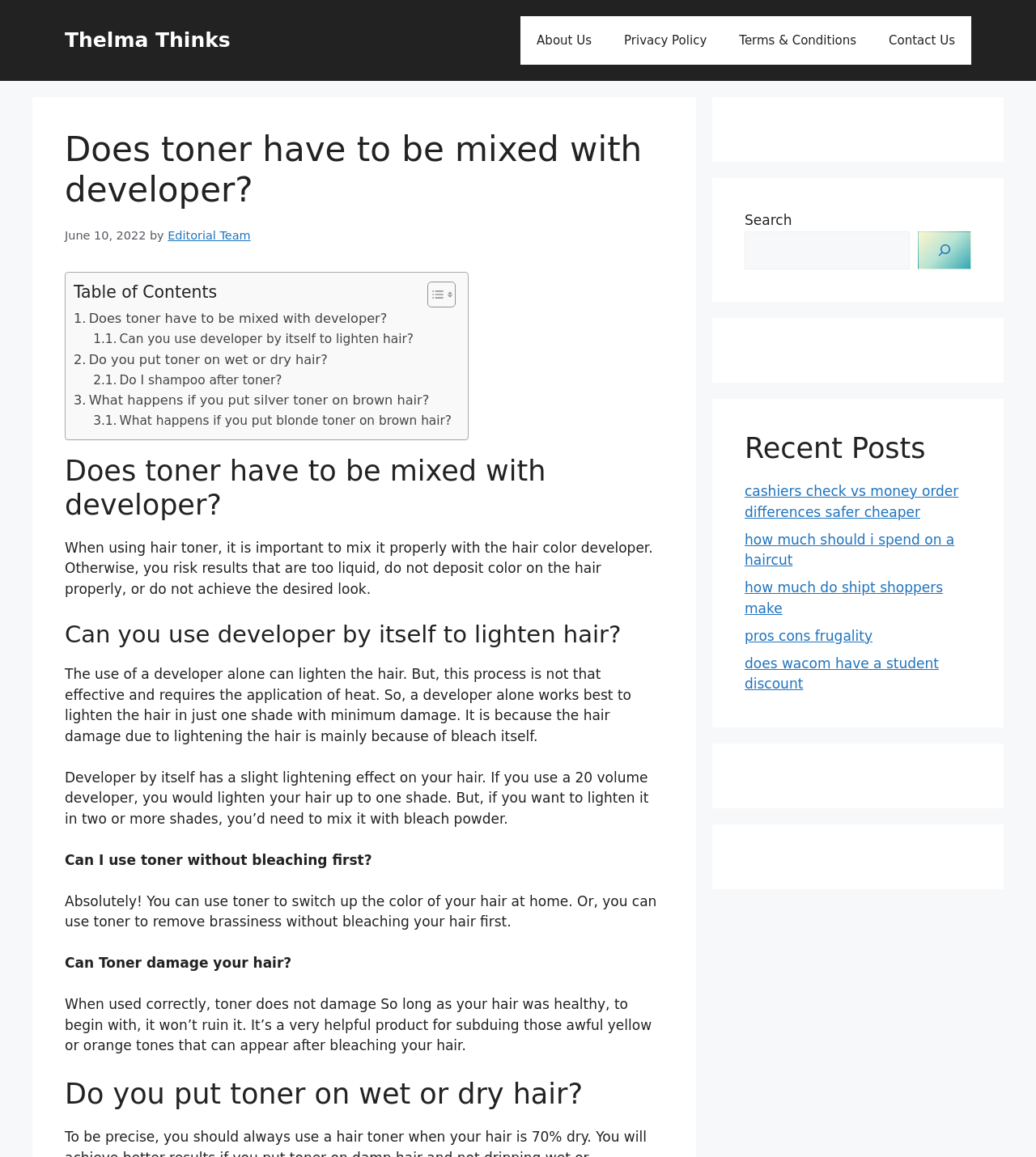Respond to the following query with just one word or a short phrase: 
What is the purpose of using a developer alone?

To lighten hair